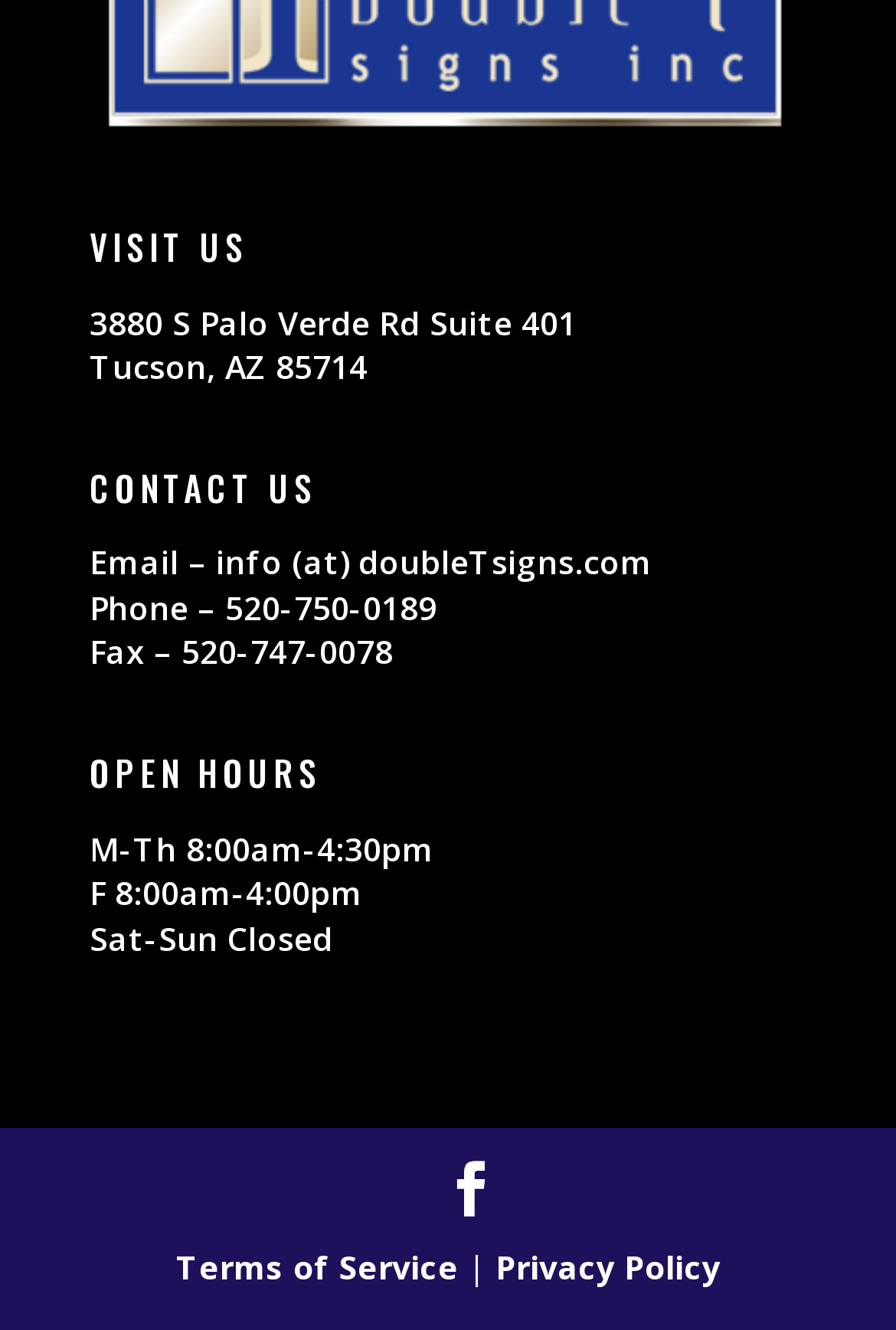What is the address of the business?
Please respond to the question with a detailed and well-explained answer.

I found the address by looking at the static text elements under the 'VISIT US' heading, which provides the location information.